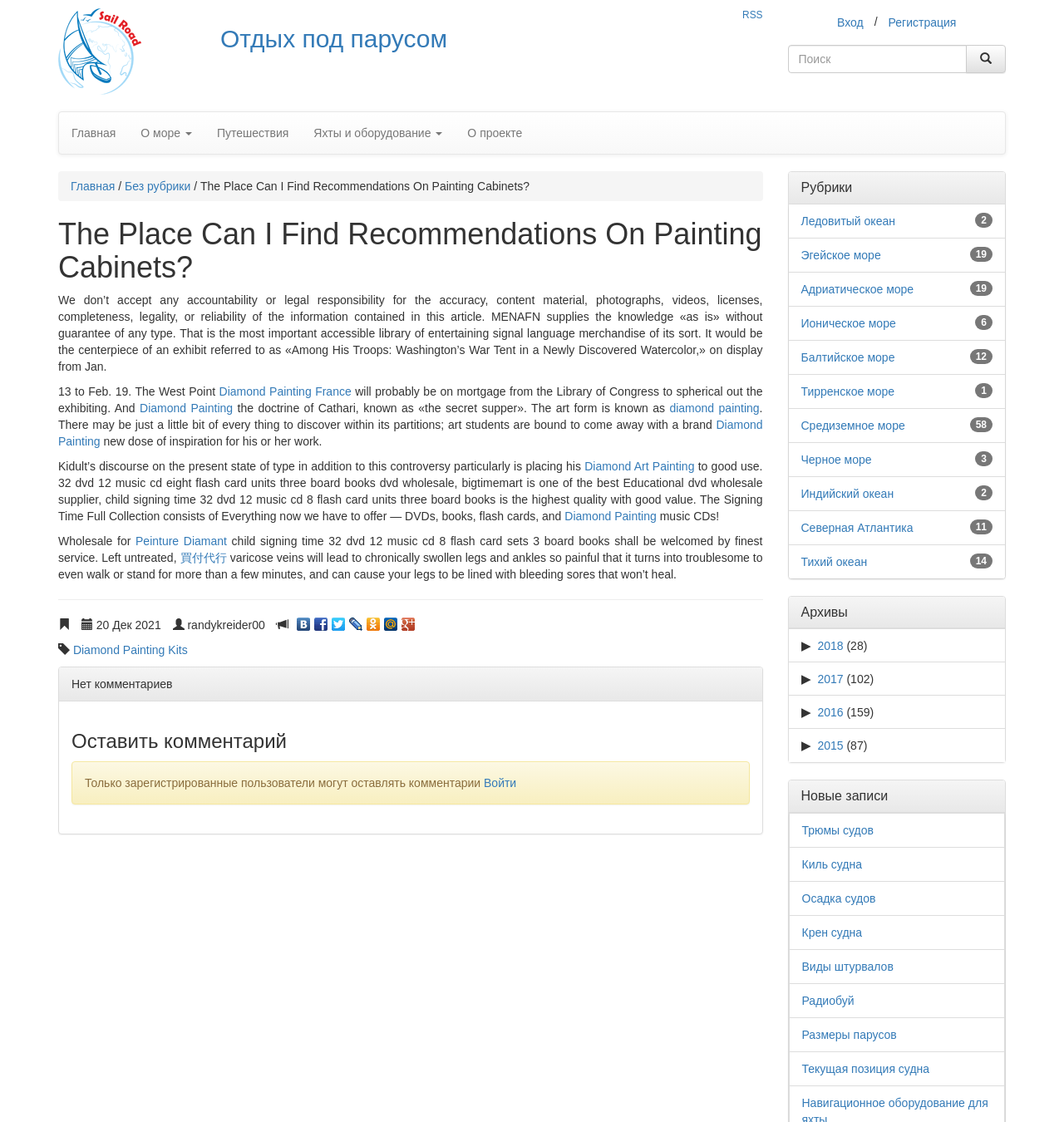Please identify the bounding box coordinates of the element I need to click to follow this instruction: "Search for something".

[0.74, 0.04, 0.909, 0.065]